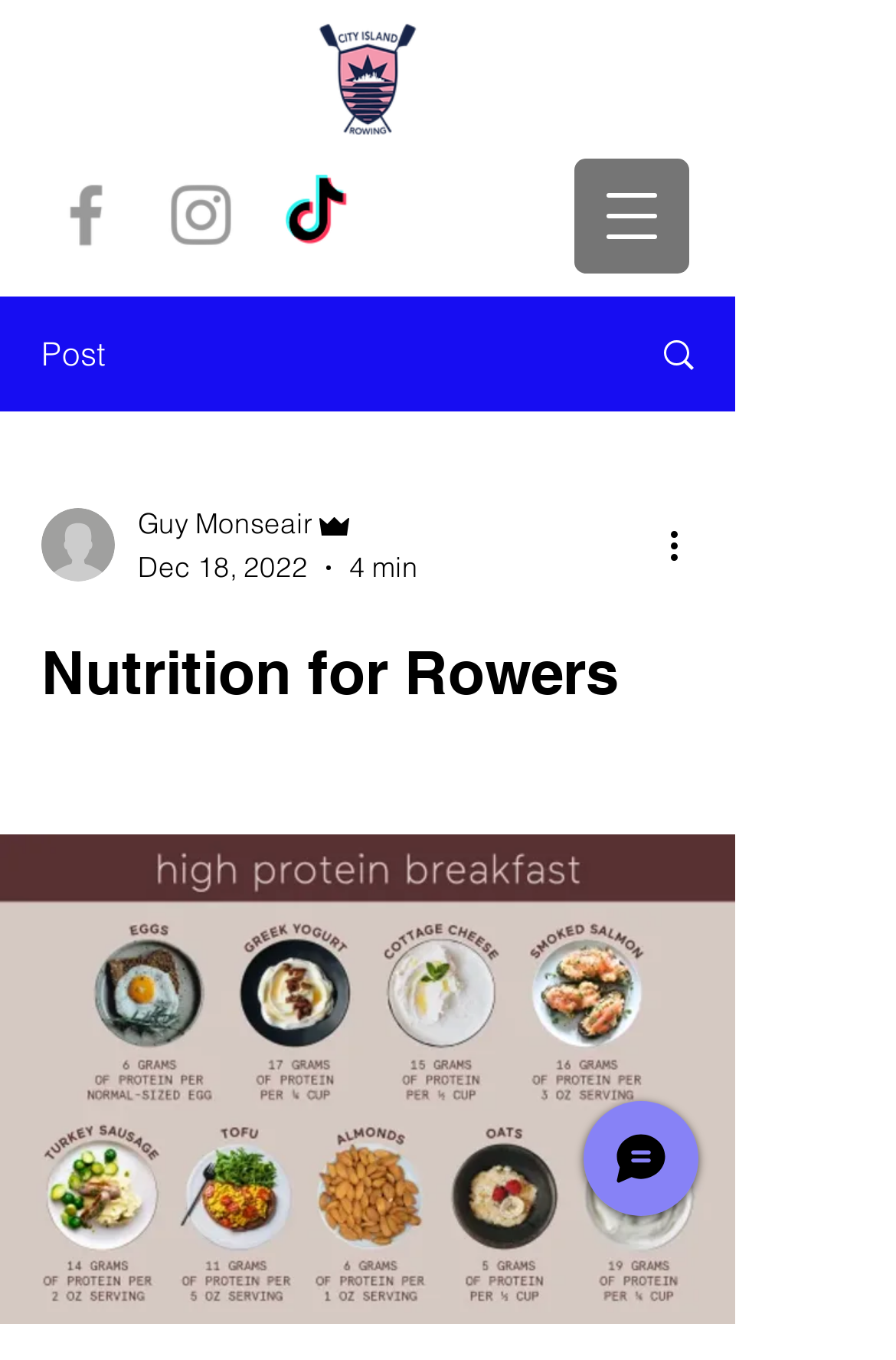Respond concisely with one word or phrase to the following query:
How long does it take to read the post?

4 minutes